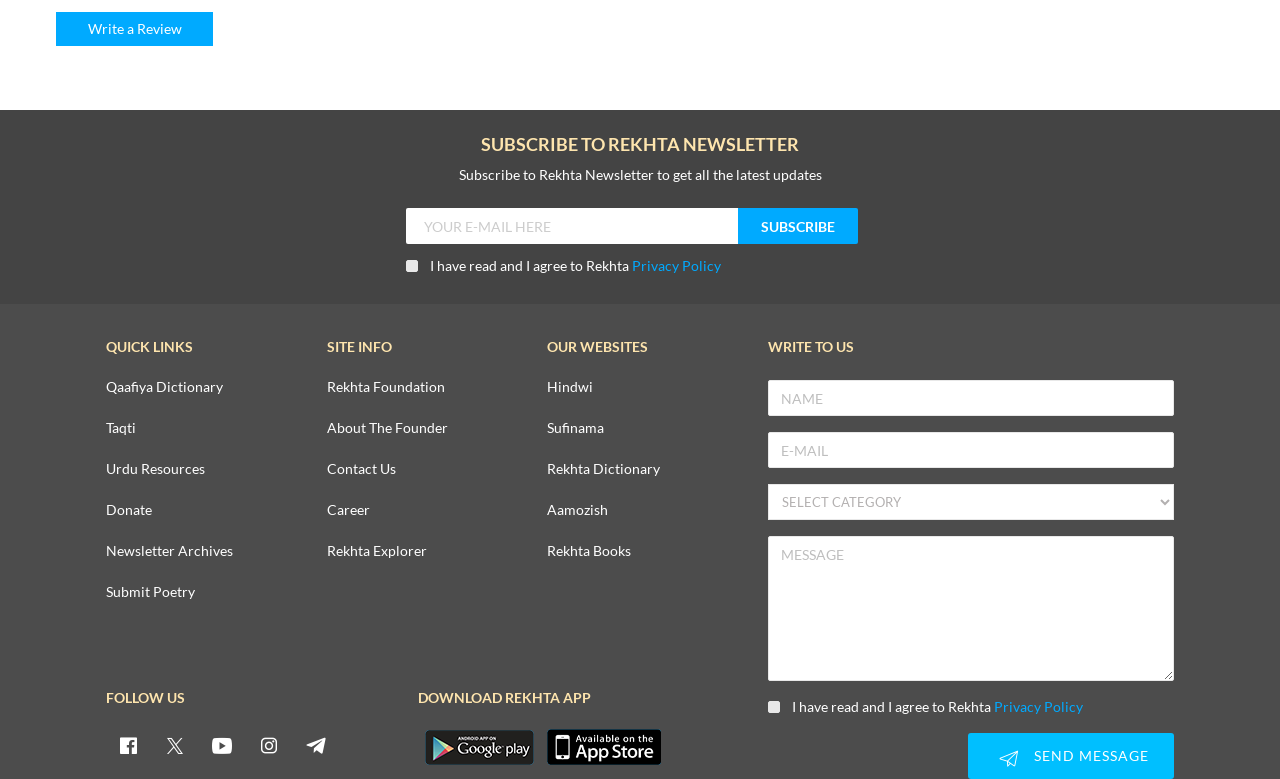How many social media platforms are listed under the FOLLOW US section?
Carefully examine the image and provide a detailed answer to the question.

I counted the number of social media links under the 'FOLLOW US' heading, which are 'facebook', 'twitter', 'youtube', 'instagram', and 'telegram', and found that there are 6 social media platforms listed.